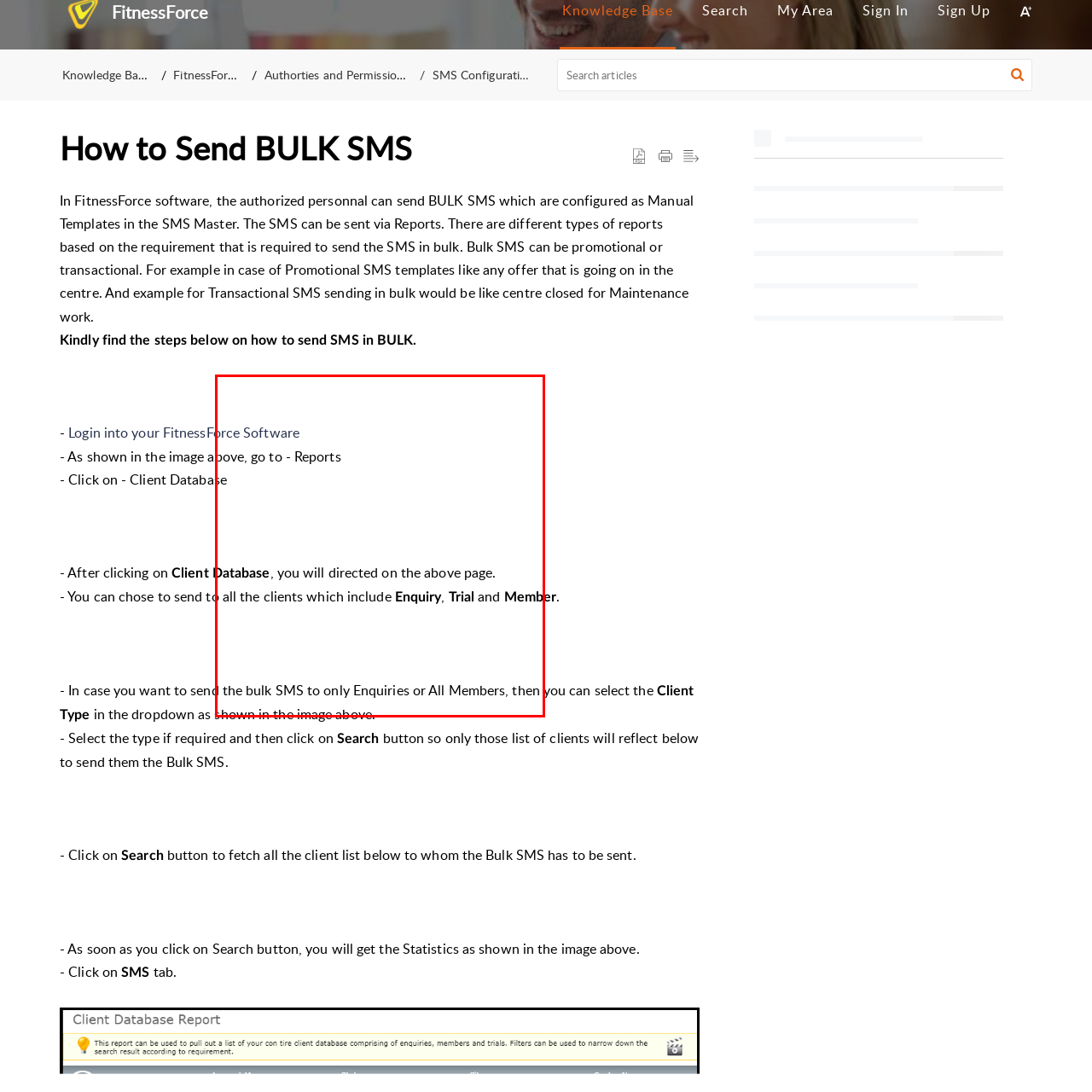What types of clients can users send bulk SMS to?
Inspect the image area bounded by the red box and answer the question with a single word or a short phrase.

Enquiry, Trial, Member